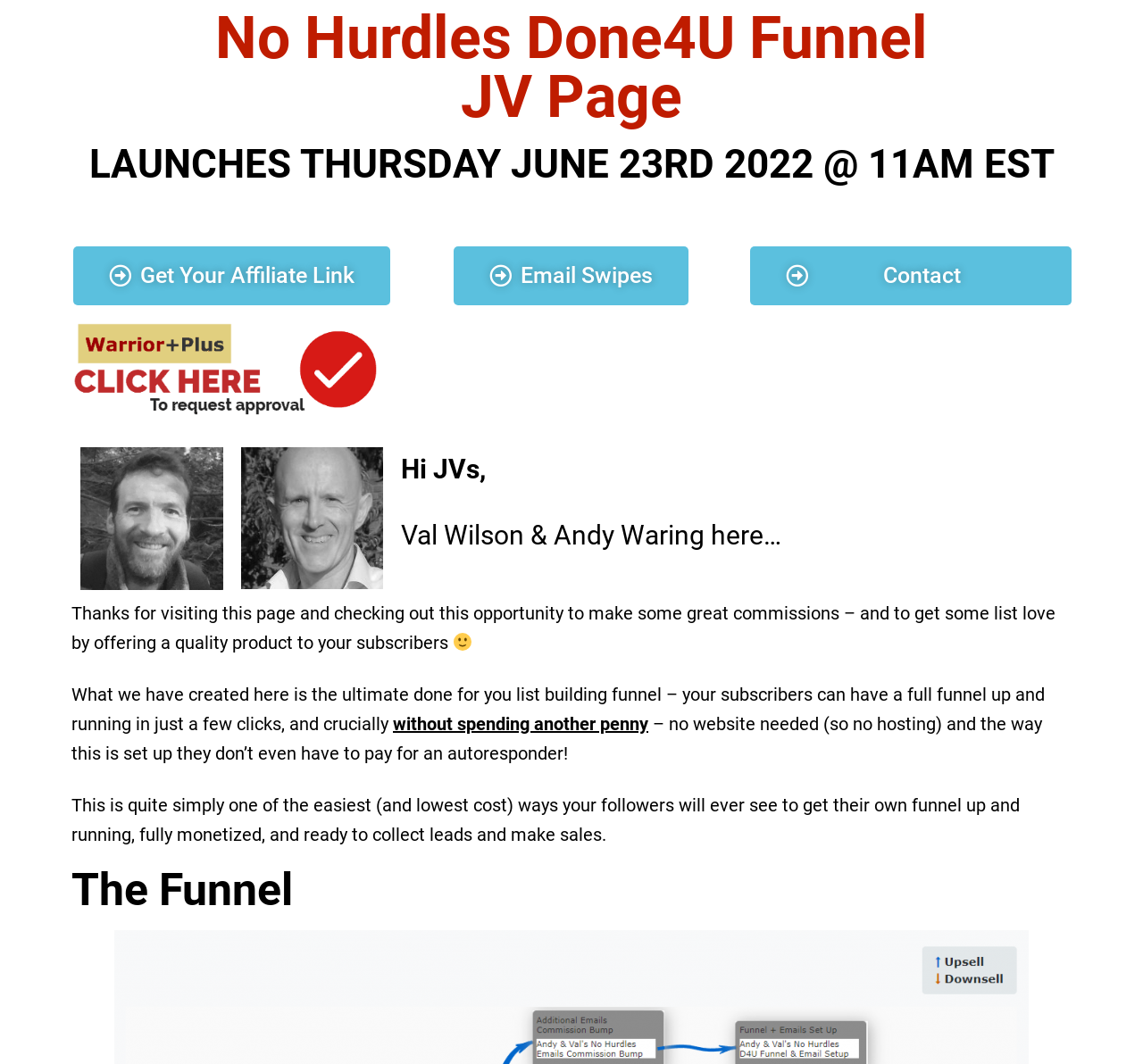What is the name of the image file of Val Wilson's picture?
Please look at the screenshot and answer in one word or a short phrase.

Val-Wilson-bw-pic-3-1.png